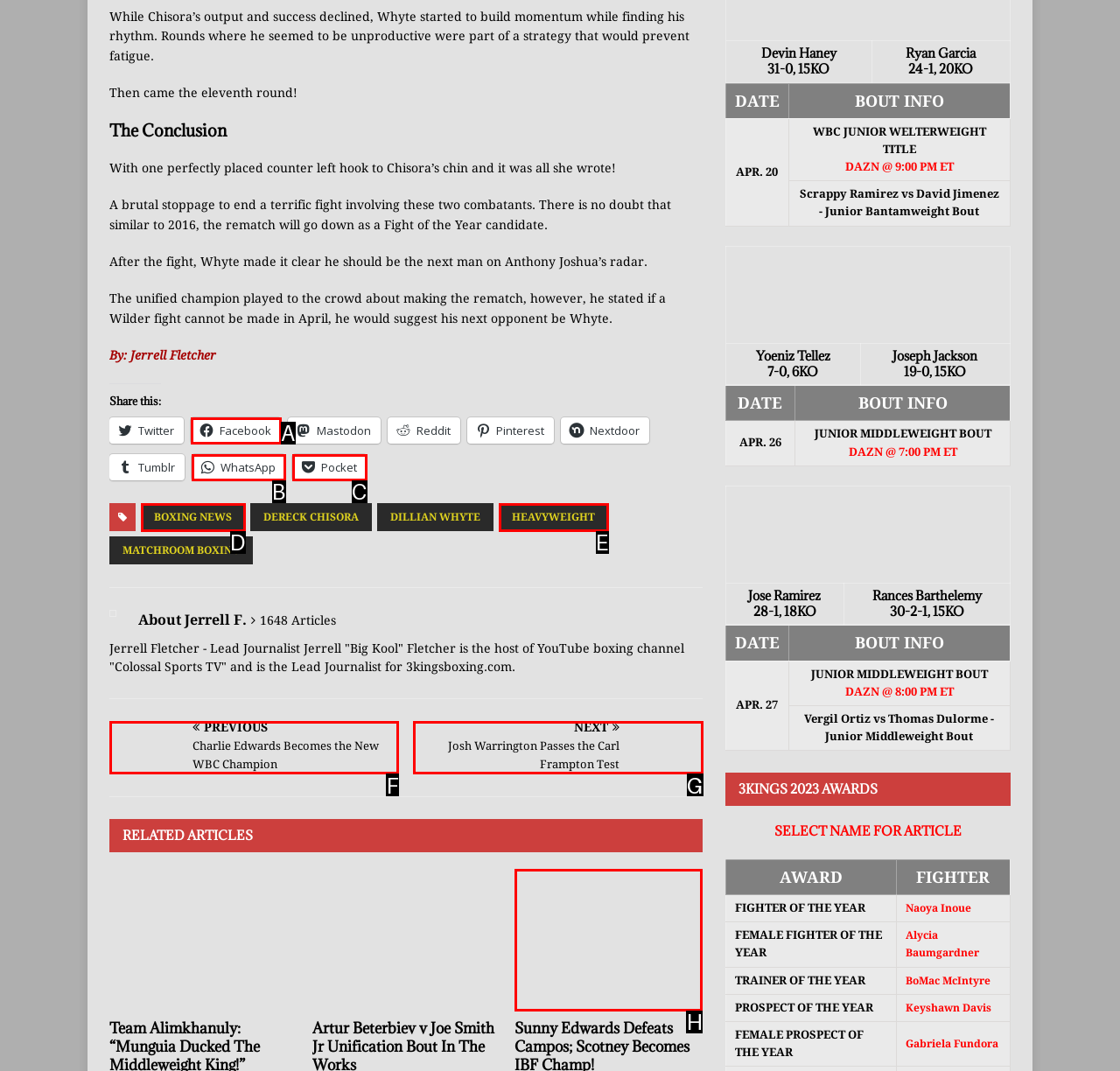Identify the letter of the UI element that fits the description: Heavyweight
Respond with the letter of the option directly.

E